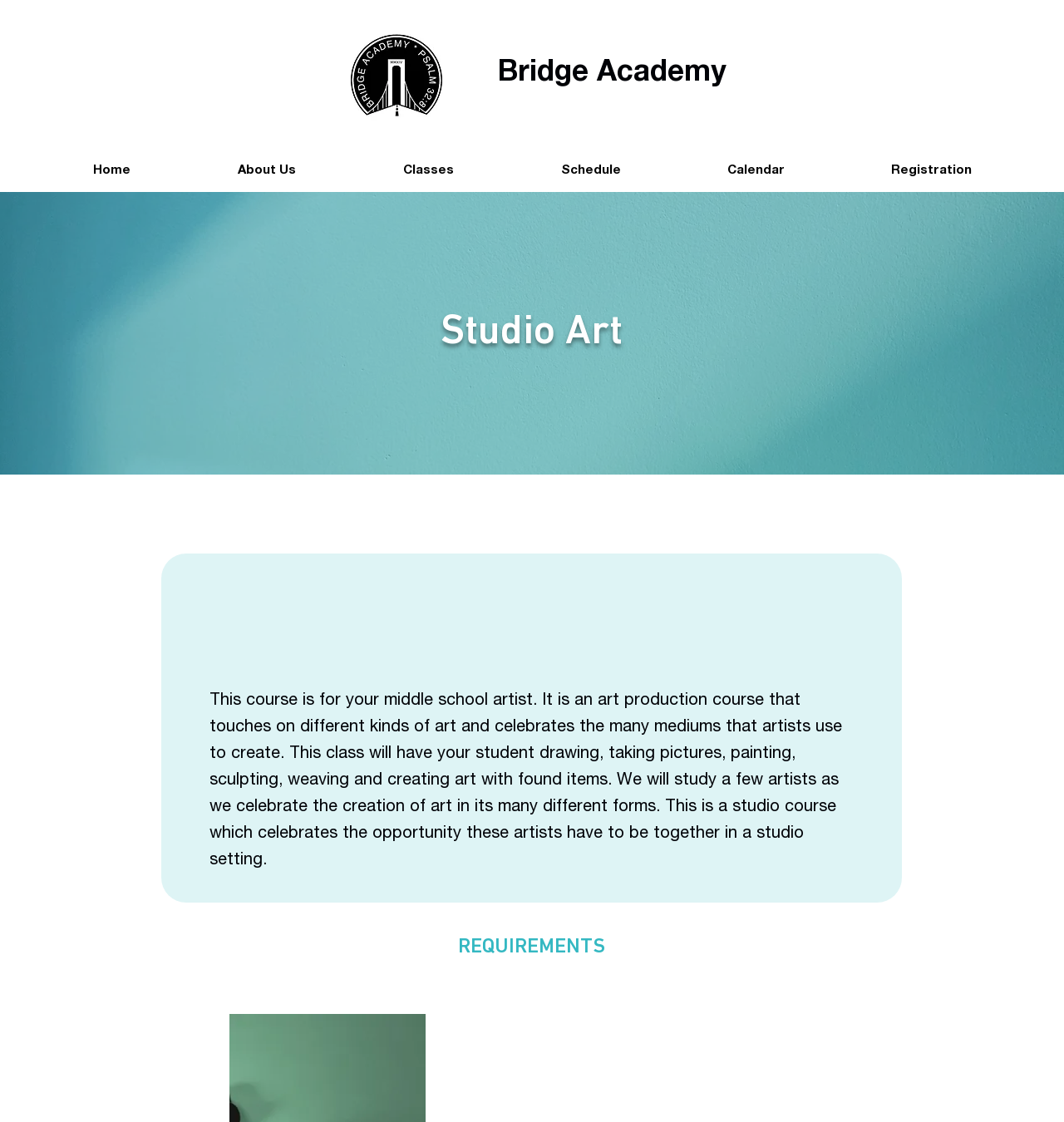What is the focus of the Studio Art course?
Provide a detailed and well-explained answer to the question.

The focus of the Studio Art course can be inferred from the description of the course, which mentions that it is an 'art production course that touches on different kinds of art and celebrates the many mediums that artists use to create'. This description is located in the StaticText element with a bounding box of [0.197, 0.618, 0.791, 0.775].